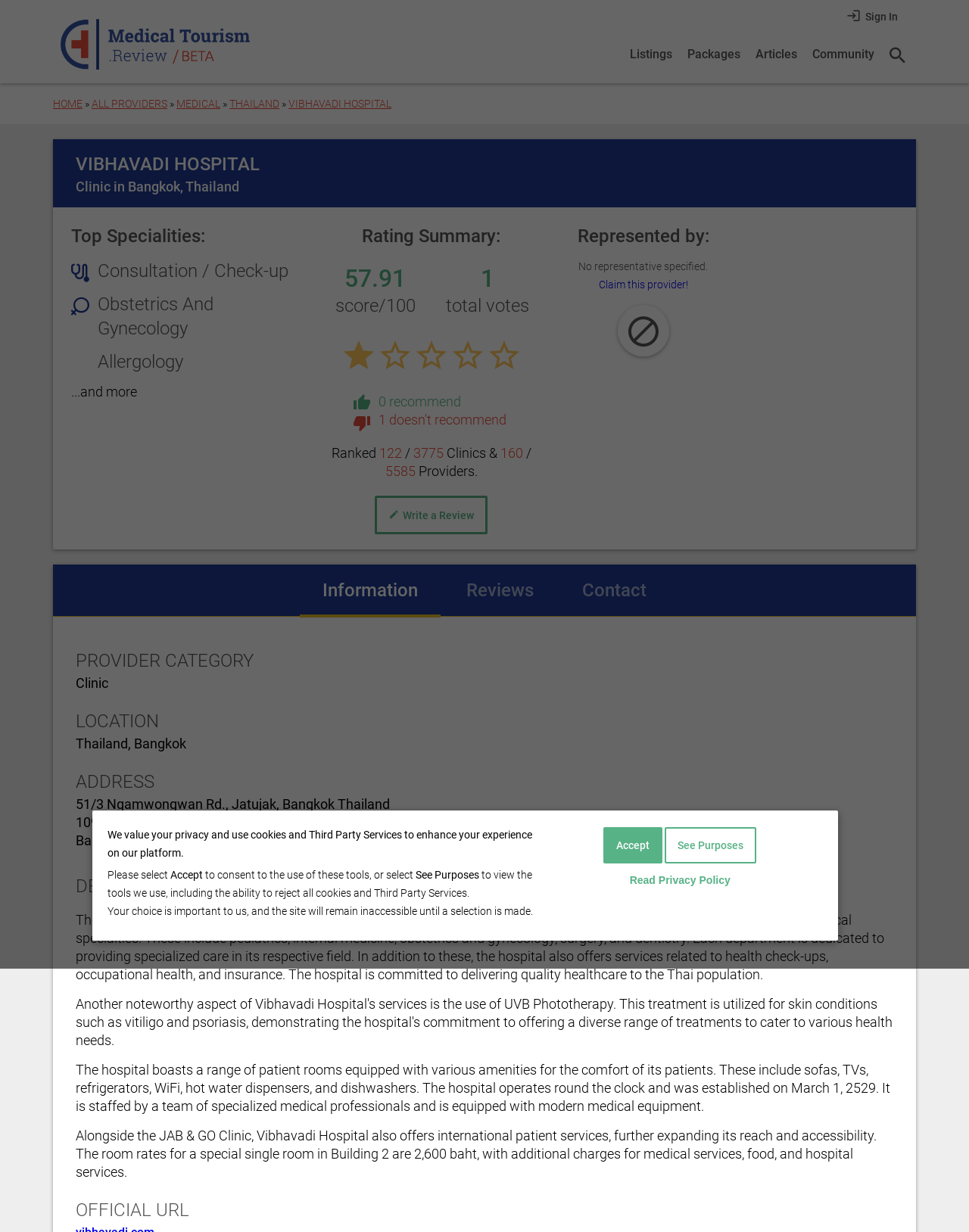What is the name of the hospital?
Please utilize the information in the image to give a detailed response to the question.

The name of the hospital can be found in the heading 'VIBHAVADI HOSPITAL Clinic in Bangkok, Thailand' which is located at the top of the webpage.